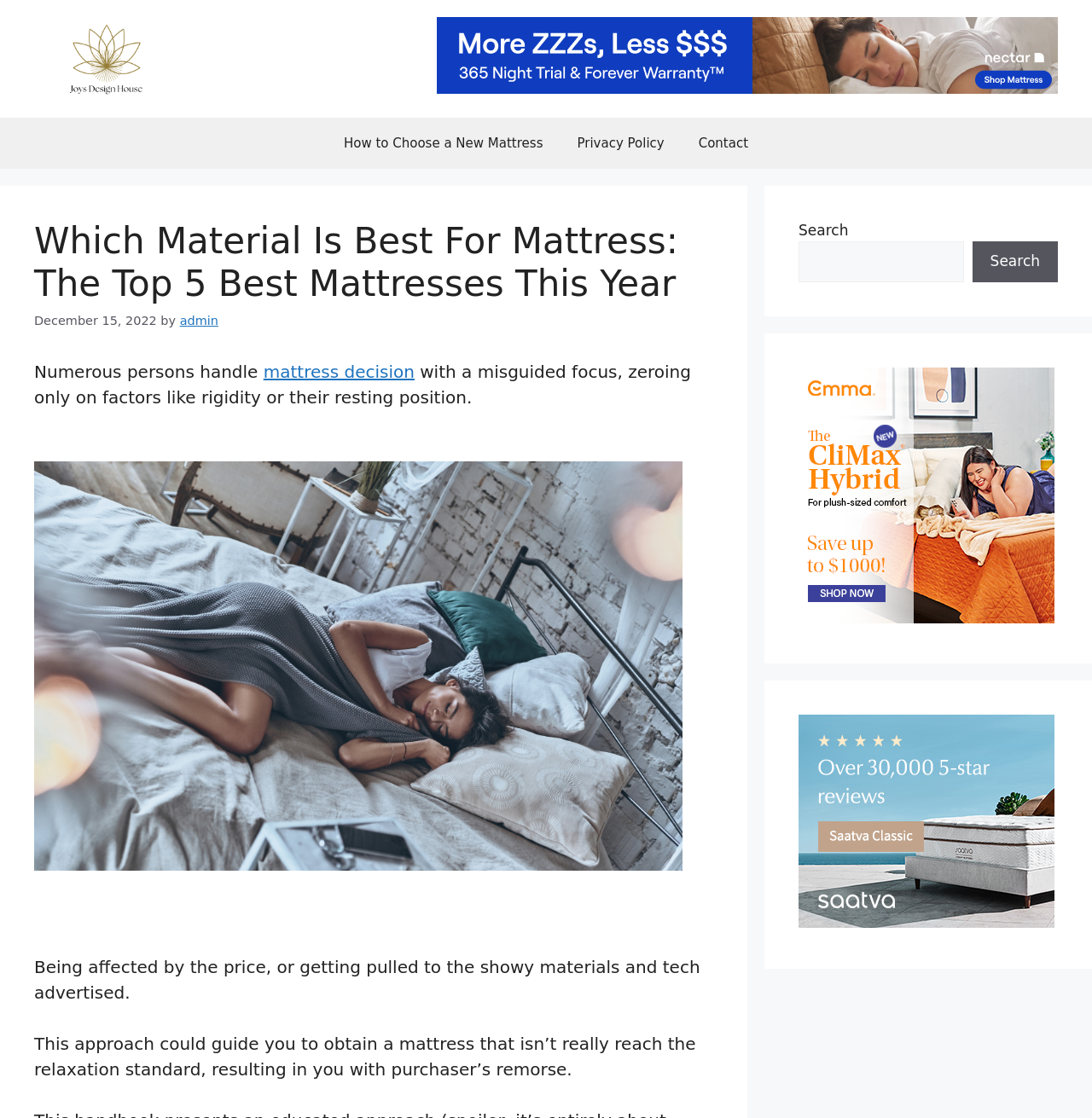Give a concise answer of one word or phrase to the question: 
What is the author of the article?

admin